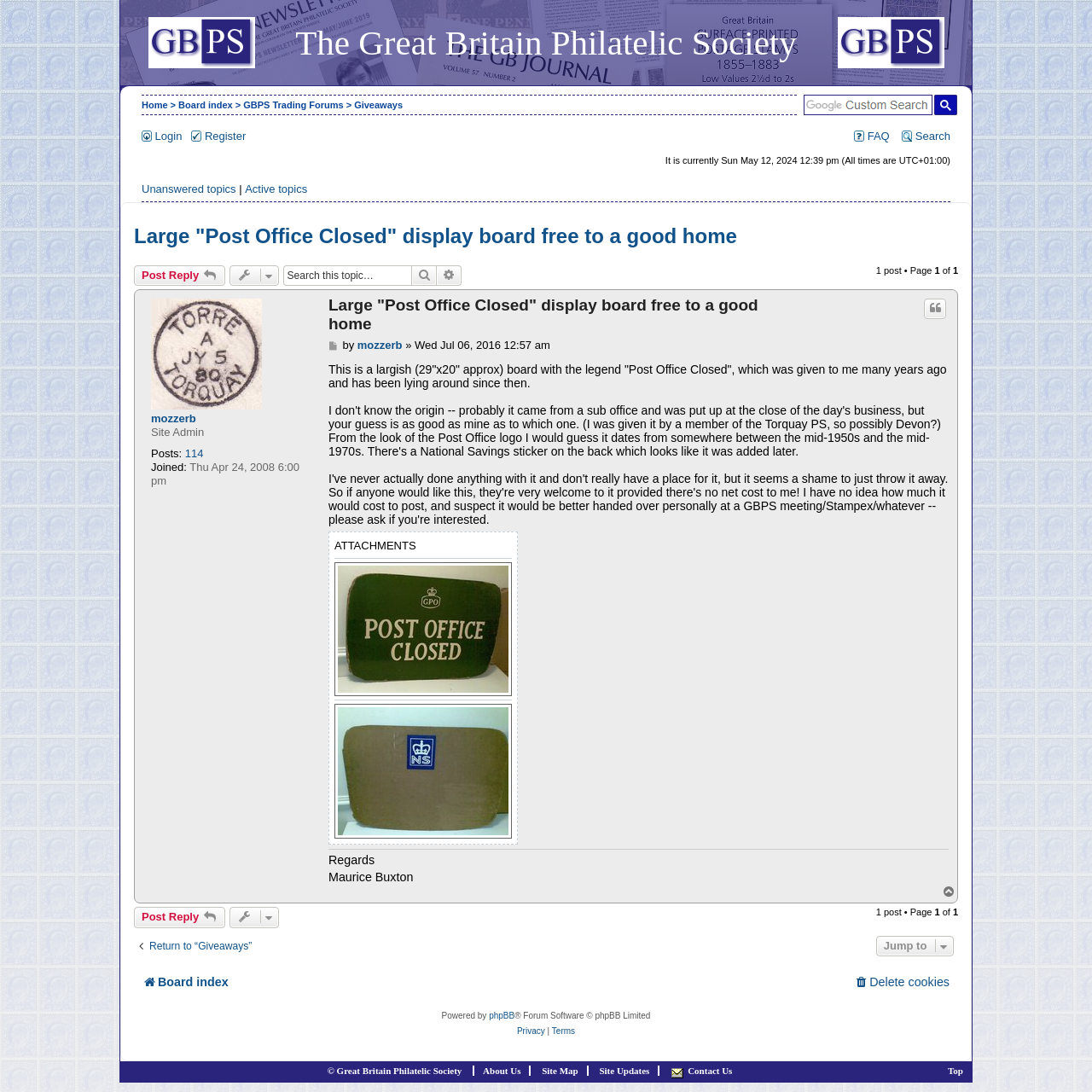Please identify the bounding box coordinates of the element's region that should be clicked to execute the following instruction: "Click on the 'Index' link". The bounding box coordinates must be four float numbers between 0 and 1, i.e., [left, top, right, bottom].

[0.136, 0.016, 0.233, 0.062]